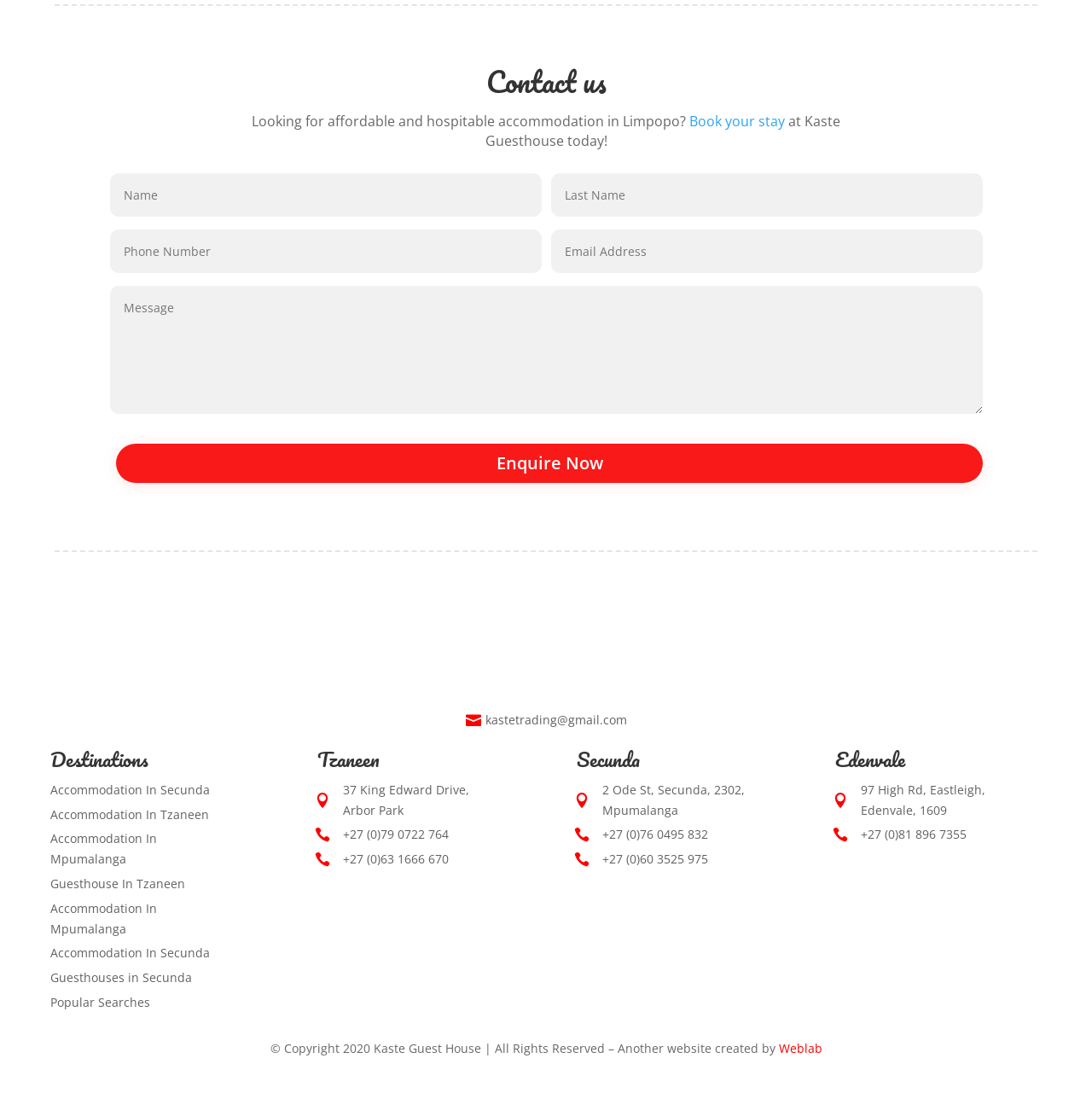What is the phone number of the guesthouse in Secunda?
Please give a detailed and elaborate explanation in response to the question.

The phone number of the guesthouse in Secunda can be found in the link element that says '+27 (0)76 0495 832'.